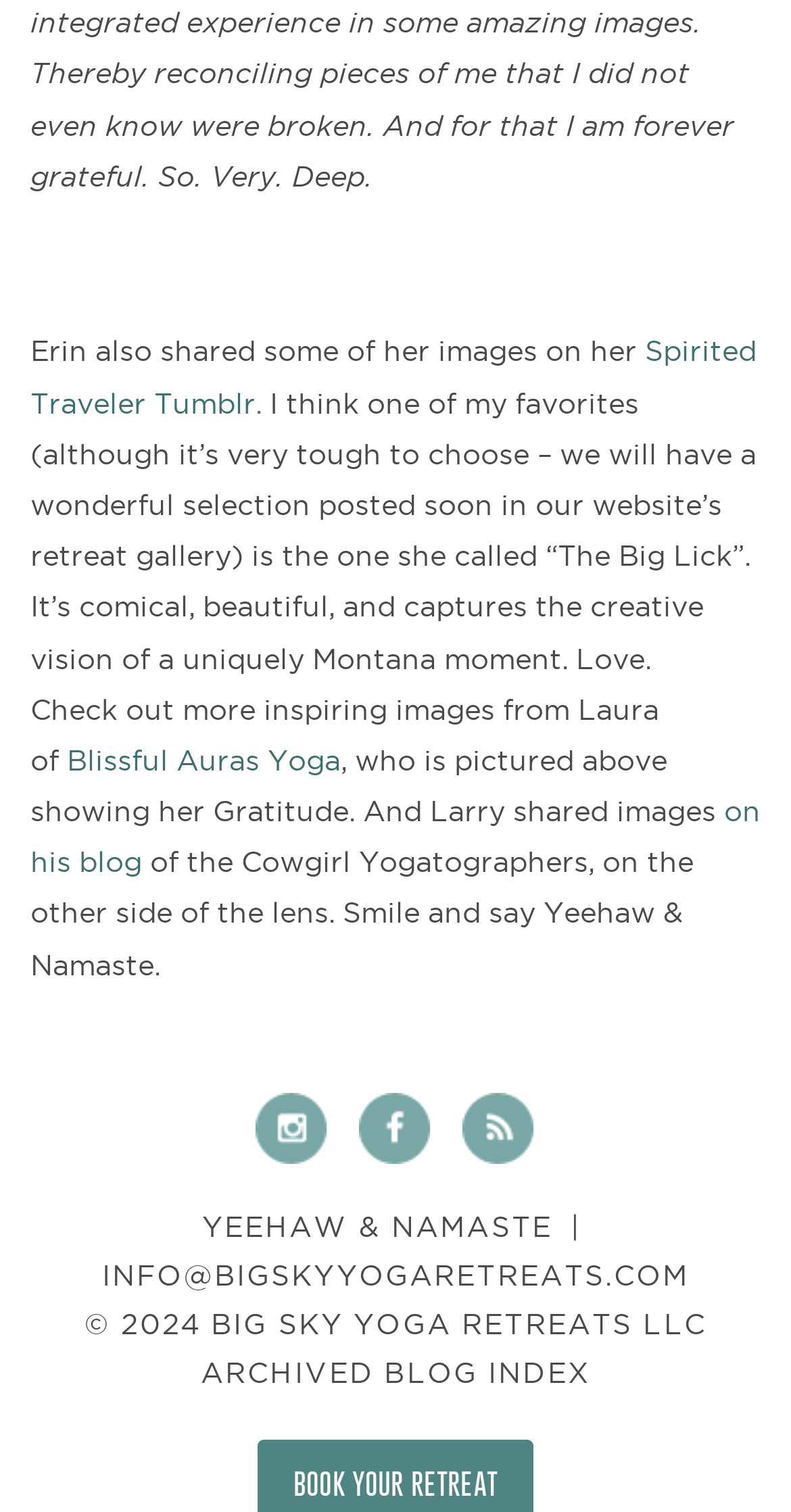What is the name of the yoga retreat?
Provide a well-explained and detailed answer to the question.

I inferred this answer by looking at the text '© 2024 BIG SKY YOGA RETREATS LLC' at the bottom of the webpage, which suggests that the webpage is related to Big Sky Yoga Retreats.